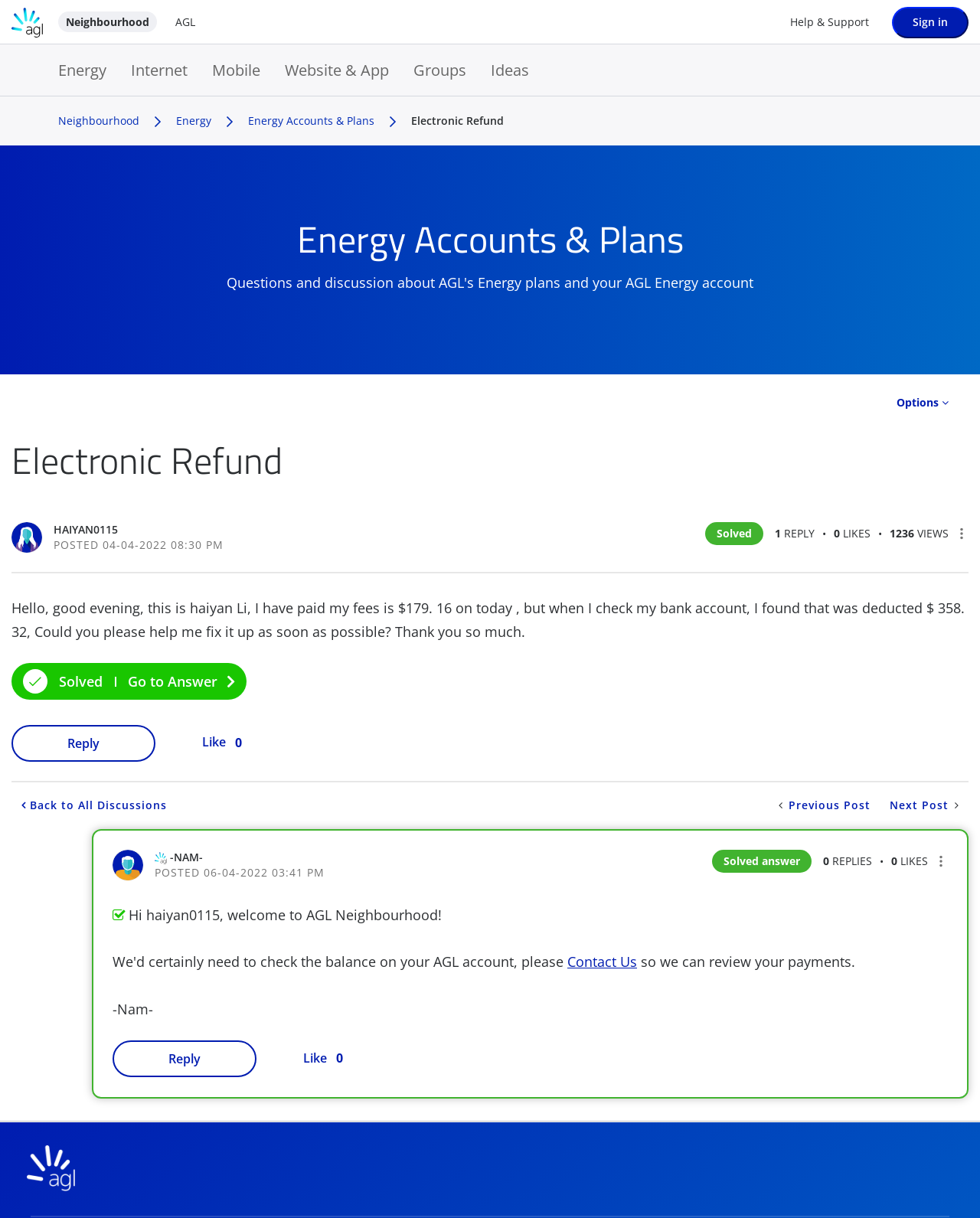Determine the bounding box coordinates for the area that needs to be clicked to fulfill this task: "Click the 'Contact' link". The coordinates must be given as four float numbers between 0 and 1, i.e., [left, top, right, bottom].

None